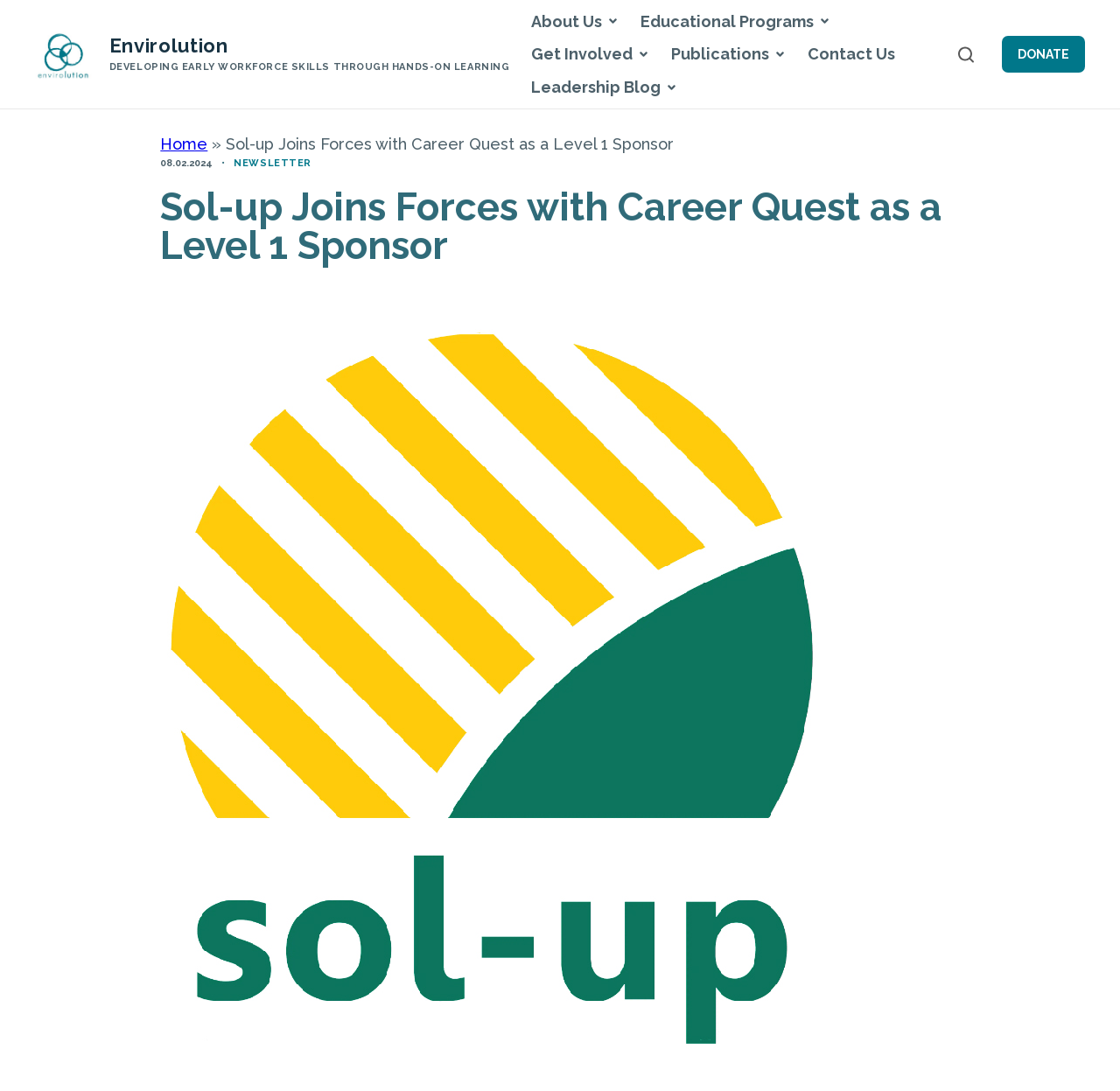Indicate the bounding box coordinates of the element that must be clicked to execute the instruction: "Open the search". The coordinates should be given as four float numbers between 0 and 1, i.e., [left, top, right, bottom].

[0.846, 0.032, 0.879, 0.067]